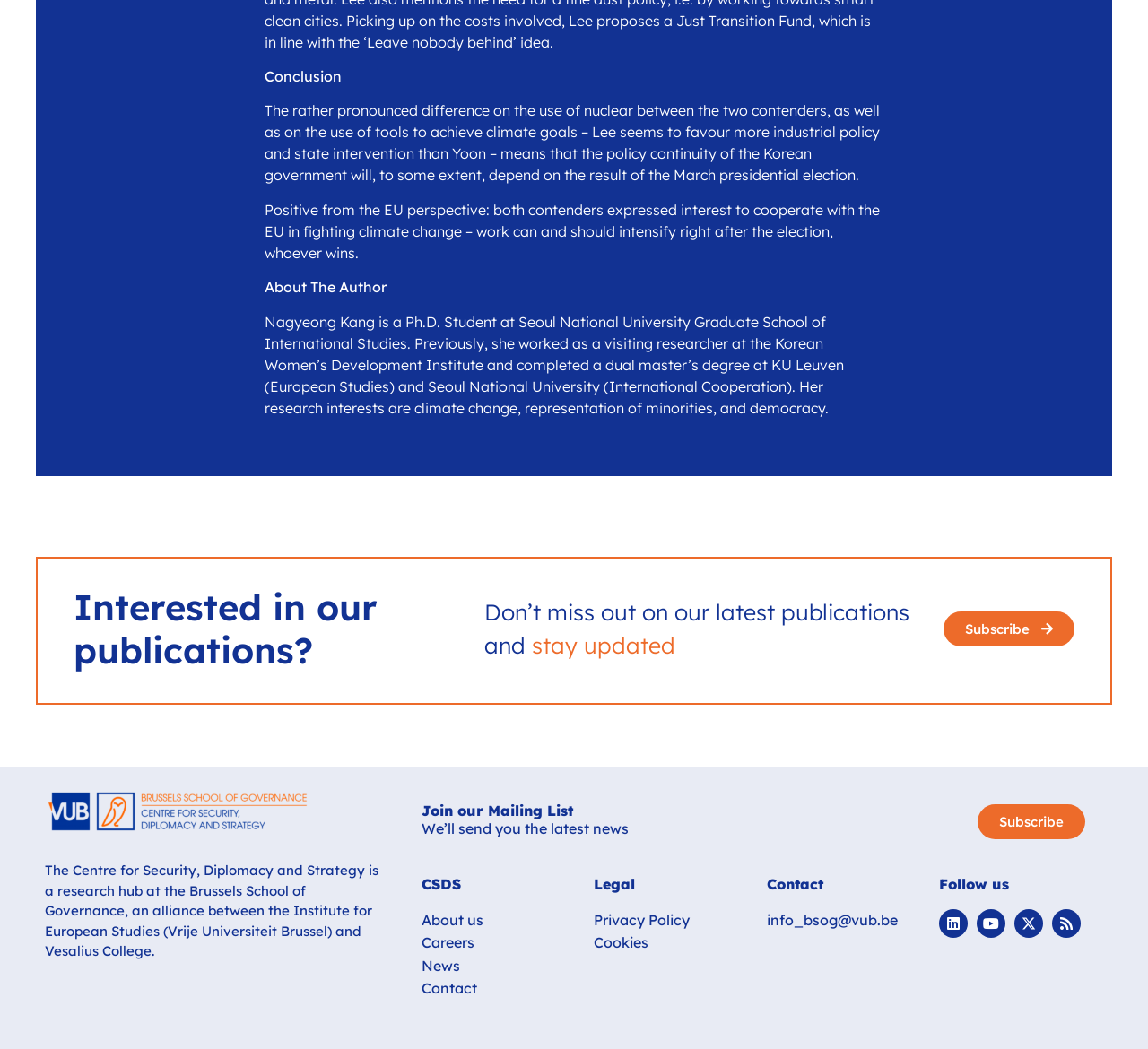Bounding box coordinates are given in the format (top-left x, top-left y, bottom-right x, bottom-right y). All values should be floating point numbers between 0 and 1. Provide the bounding box coordinate for the UI element described as: News

[0.367, 0.912, 0.401, 0.929]